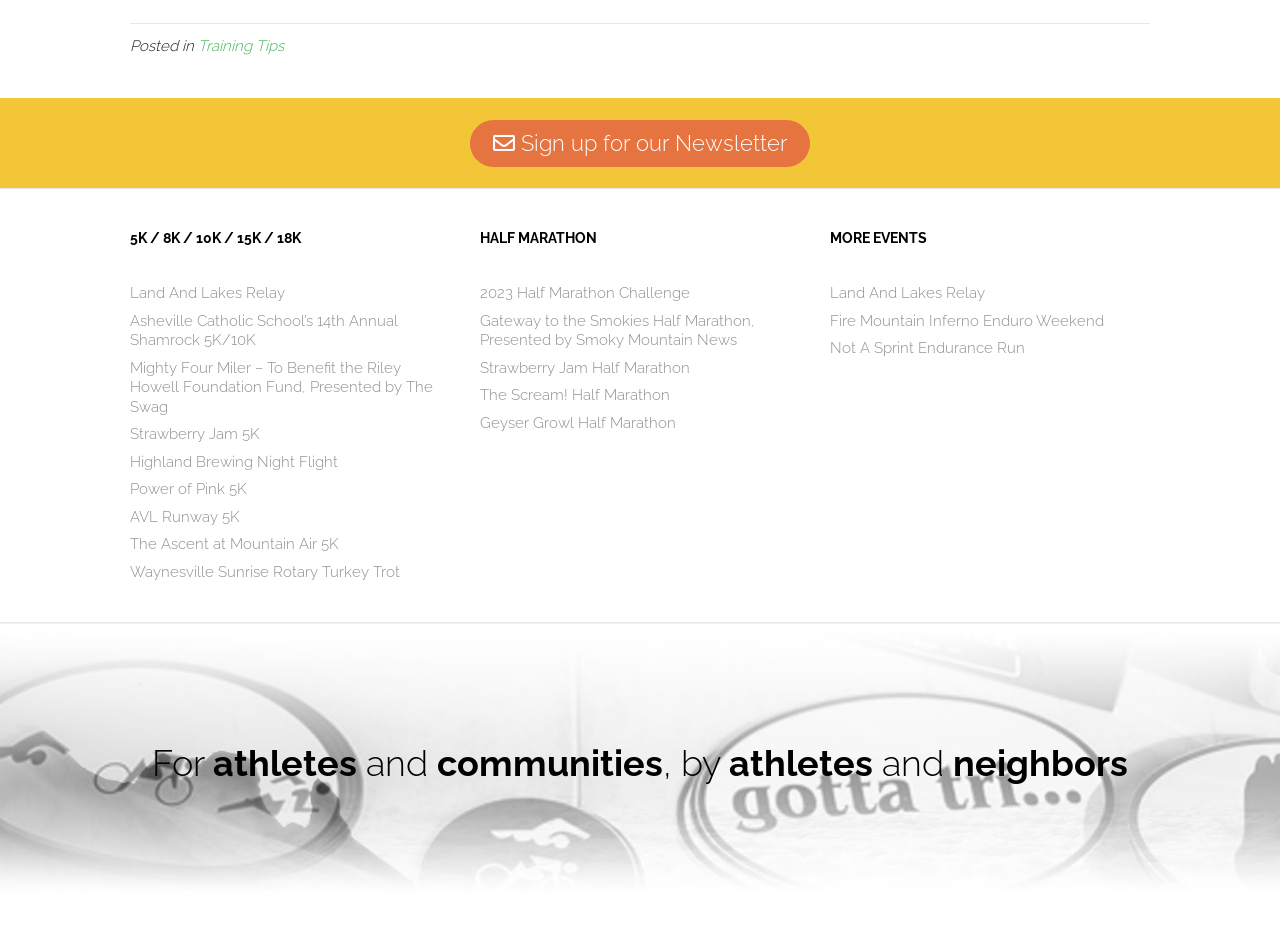Find the bounding box coordinates for the UI element whose description is: "AVL Runway 5K". The coordinates should be four float numbers between 0 and 1, in the format [left, top, right, bottom].

[0.102, 0.554, 0.188, 0.573]